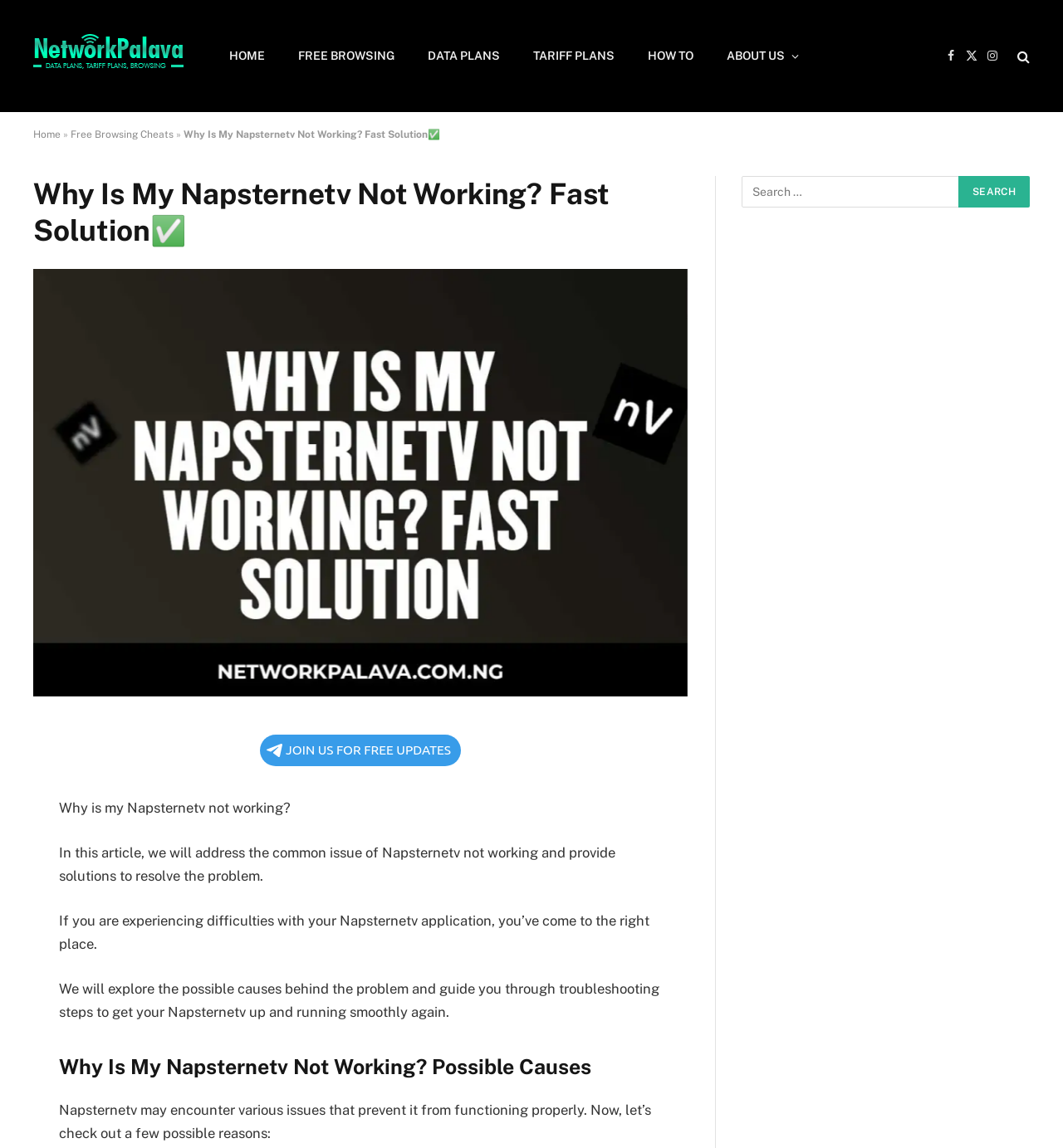Locate the bounding box coordinates of the area to click to fulfill this instruction: "Follow on Facebook". The bounding box should be presented as four float numbers between 0 and 1, in the order [left, top, right, bottom].

[0.886, 0.033, 0.903, 0.065]